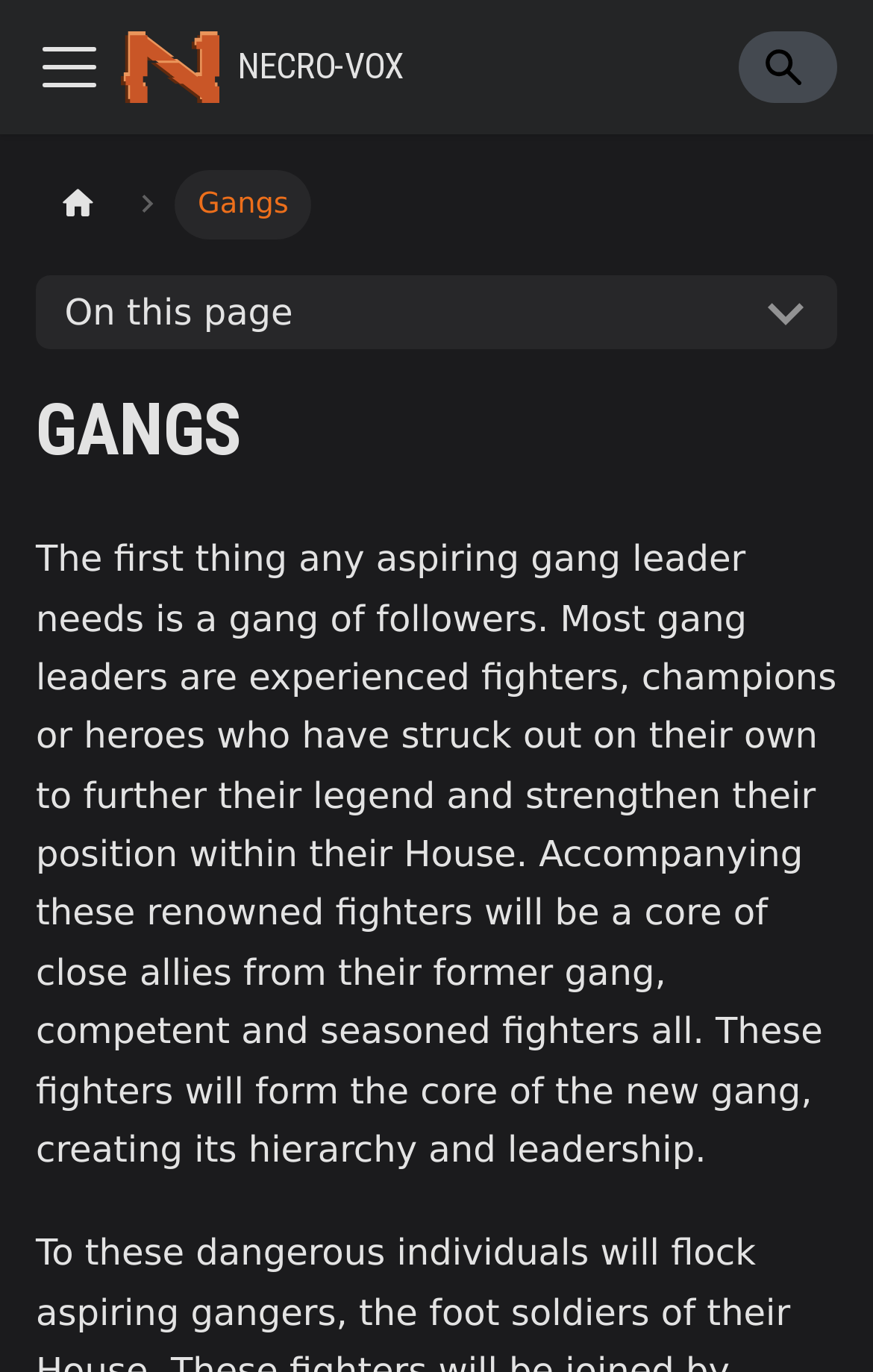Given the element description, predict the bounding box coordinates in the format (top-left x, top-left y, bottom-right x, bottom-right y), using floating point numbers between 0 and 1: On this page

[0.041, 0.201, 0.959, 0.255]